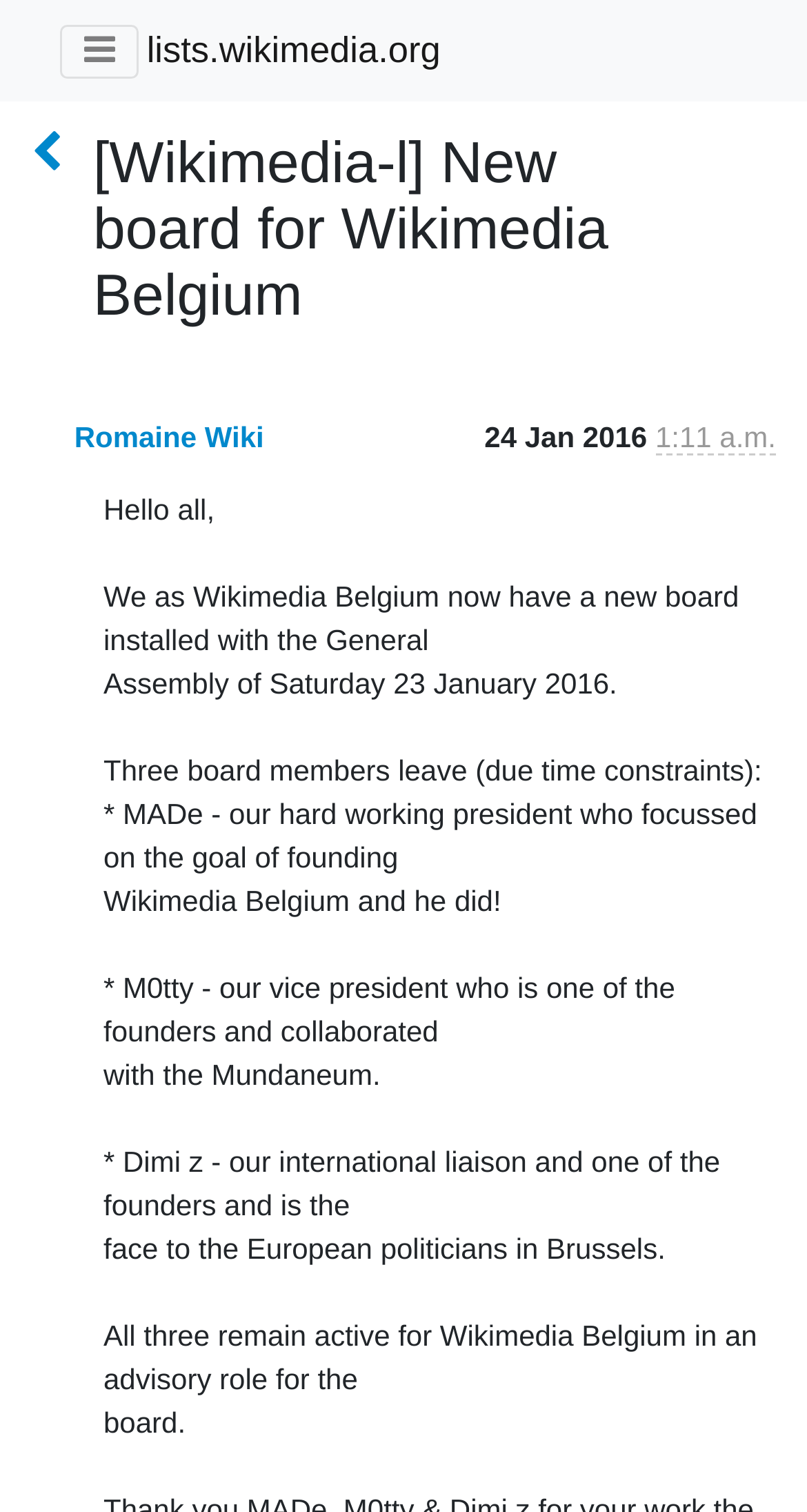What is the name of the sender?
Look at the image and construct a detailed response to the question.

I found the sender's name by looking at the link 'Romaine Wiki' which is located above the date of the message.